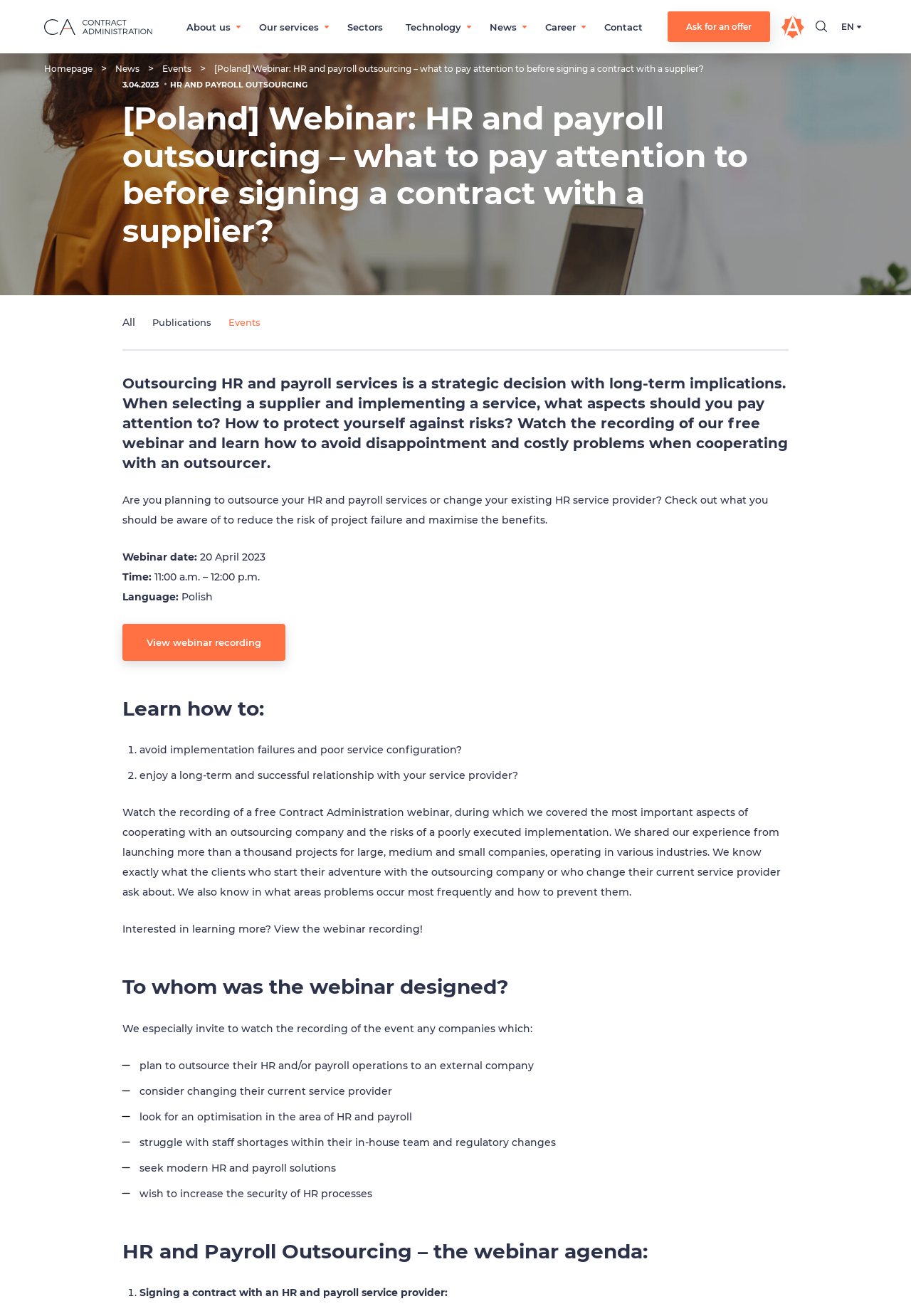What is the language of the webinar?
Provide a fully detailed and comprehensive answer to the question.

I found the answer by looking at the 'Language:' section on the webpage, which states 'Polish'.